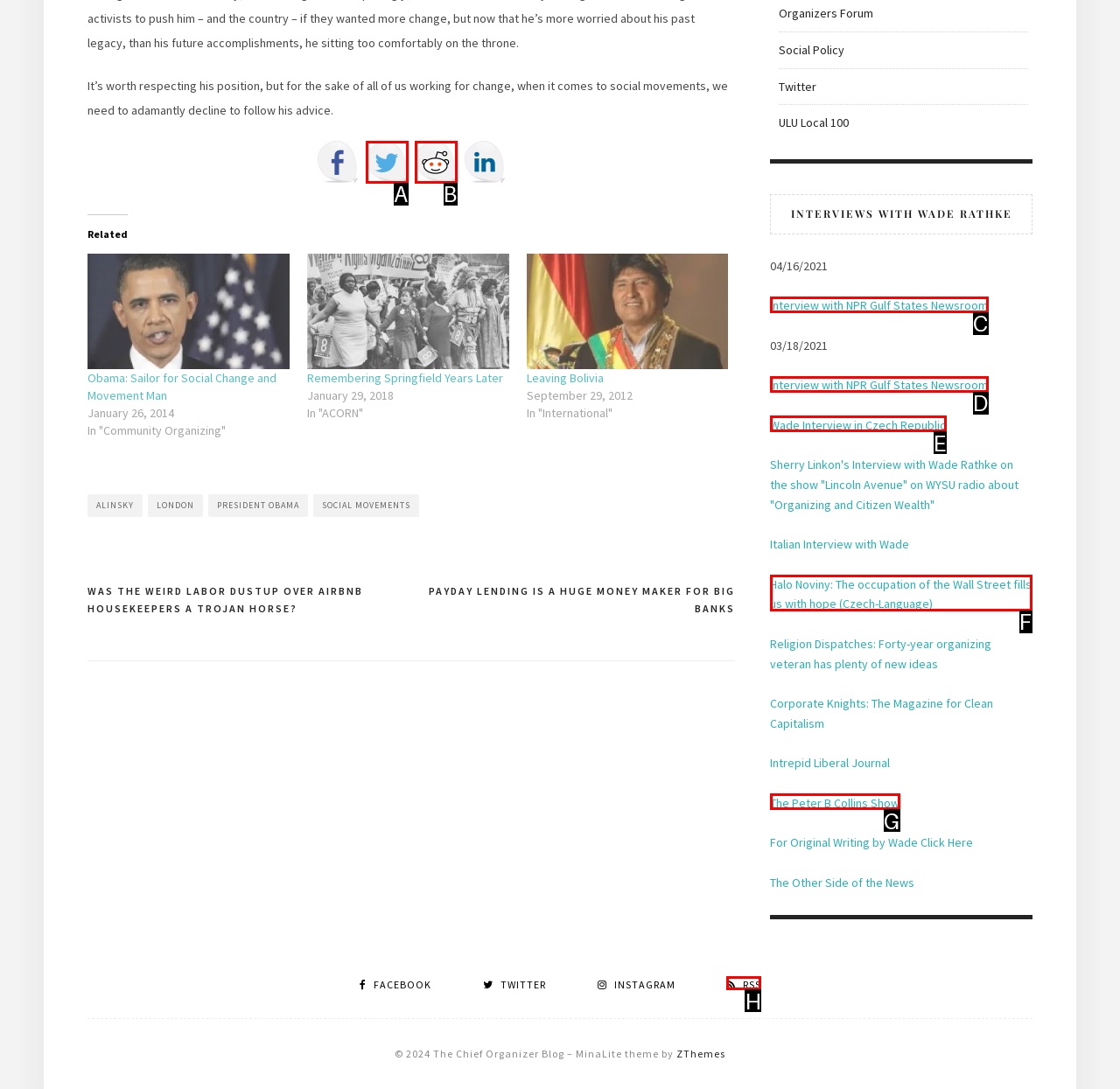Refer to the element description: The Peter B Collins Show and identify the matching HTML element. State your answer with the appropriate letter.

G